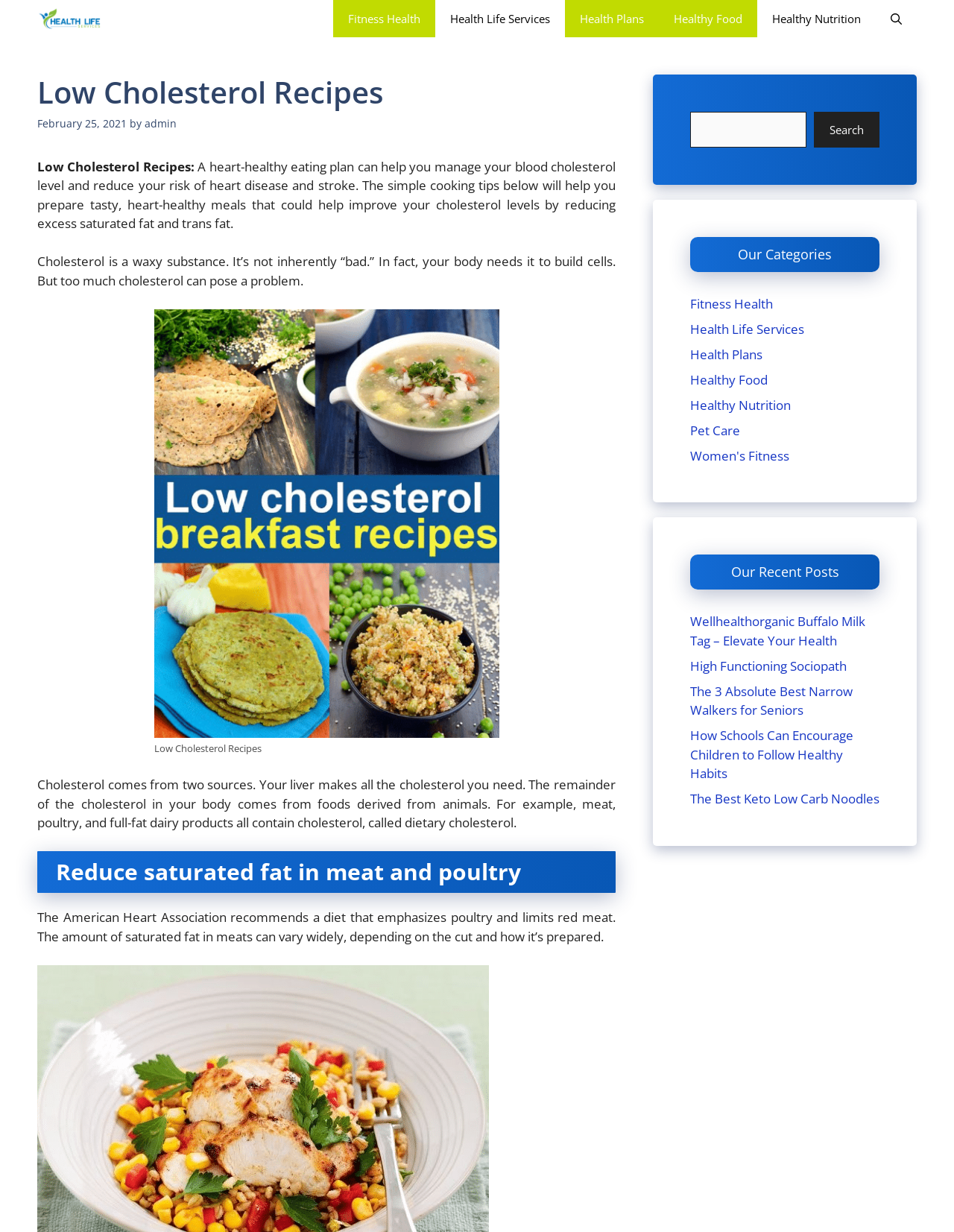Offer a meticulous caption that includes all visible features of the webpage.

This webpage is about low cholesterol recipes and heart-healthy eating plans. At the top, there is a navigation bar with several links, including "Health Life Service", "Fitness Health", "Health Life Services", "Health Plans", "Healthy Food", "Healthy Nutrition", and "Open Search Bar". Below the navigation bar, there is a header section with a title "Low Cholesterol Recipes" and a date "February 25, 2021" along with the author's name "admin".

The main content of the webpage is divided into several sections. The first section provides an introduction to low cholesterol recipes, explaining that a heart-healthy eating plan can help manage blood cholesterol levels and reduce the risk of heart disease and stroke. This section also includes a brief overview of what cholesterol is and how it affects the body.

Below the introduction, there is an image related to low cholesterol recipes, accompanied by a figure caption. The next section provides information on reducing saturated fat in meat and poultry, citing recommendations from the American Heart Association.

On the right-hand side of the webpage, there are three complementary sections. The first section contains a search bar with a label "Search" and a button to submit the search query. The second section lists several categories, including "Fitness Health", "Health Life Services", "Health Plans", "Healthy Food", "Healthy Nutrition", "Pet Care", and "Women's Fitness". The third section displays recent posts, including links to articles such as "Wellhealthorganic Buffalo Milk Tag – Elevate Your Health", "High Functioning Sociopath", and "The 3 Absolute Best Narrow Walkers for Seniors".